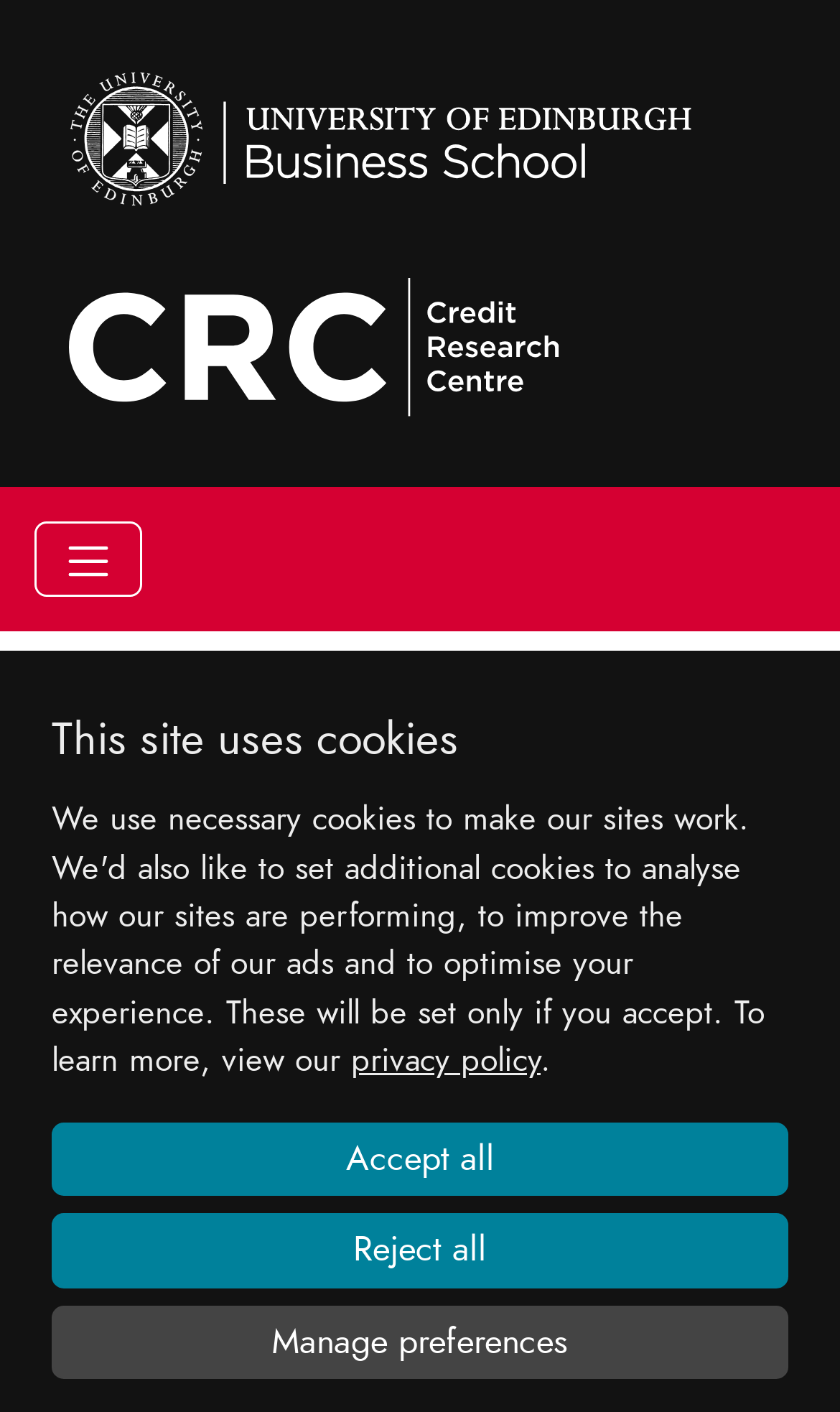Kindly determine the bounding box coordinates for the clickable area to achieve the given instruction: "Click the 'privacy policy' link".

[0.418, 0.74, 0.644, 0.765]